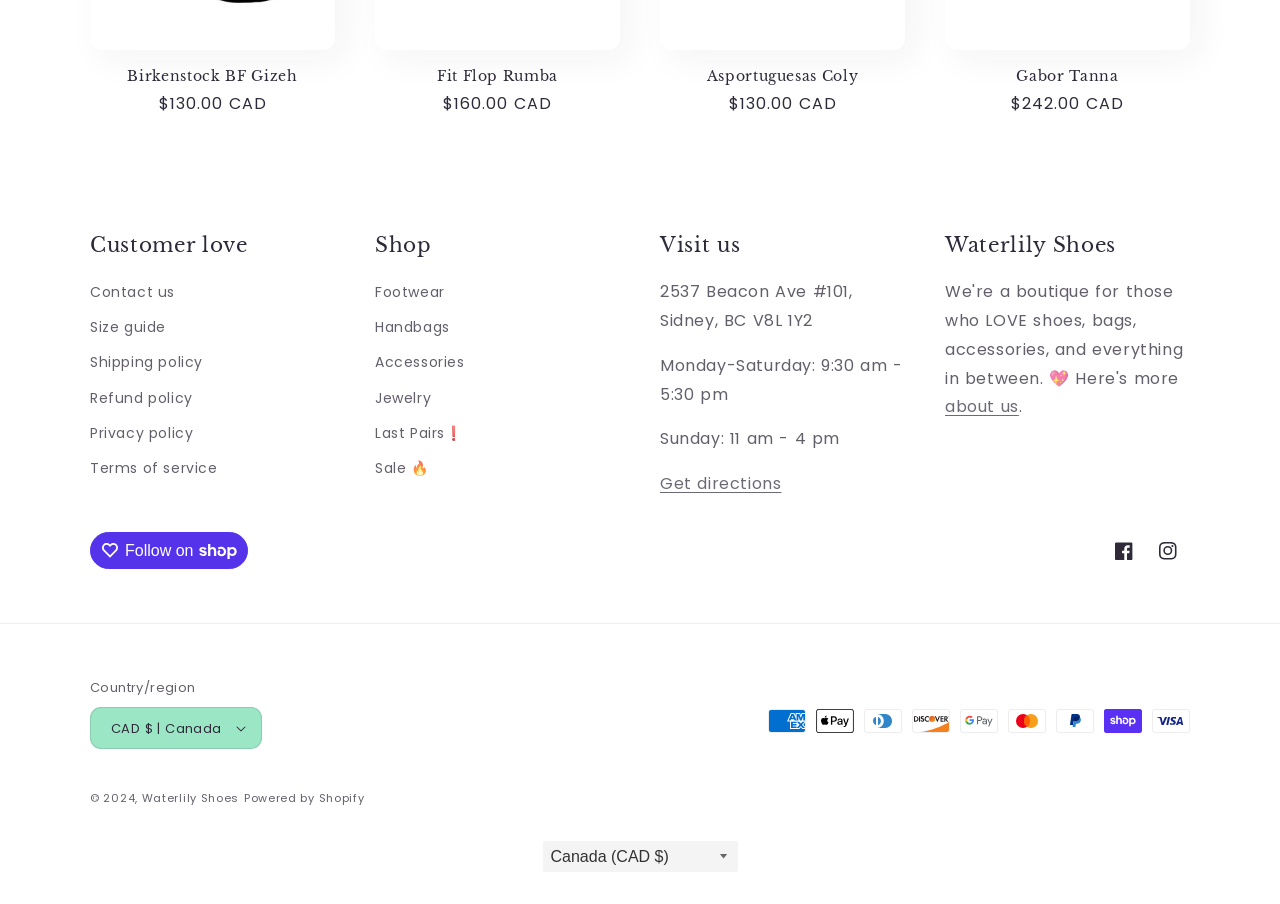Please identify the bounding box coordinates of the element's region that needs to be clicked to fulfill the following instruction: "Contact us". The bounding box coordinates should consist of four float numbers between 0 and 1, i.e., [left, top, right, bottom].

[0.07, 0.31, 0.137, 0.343]